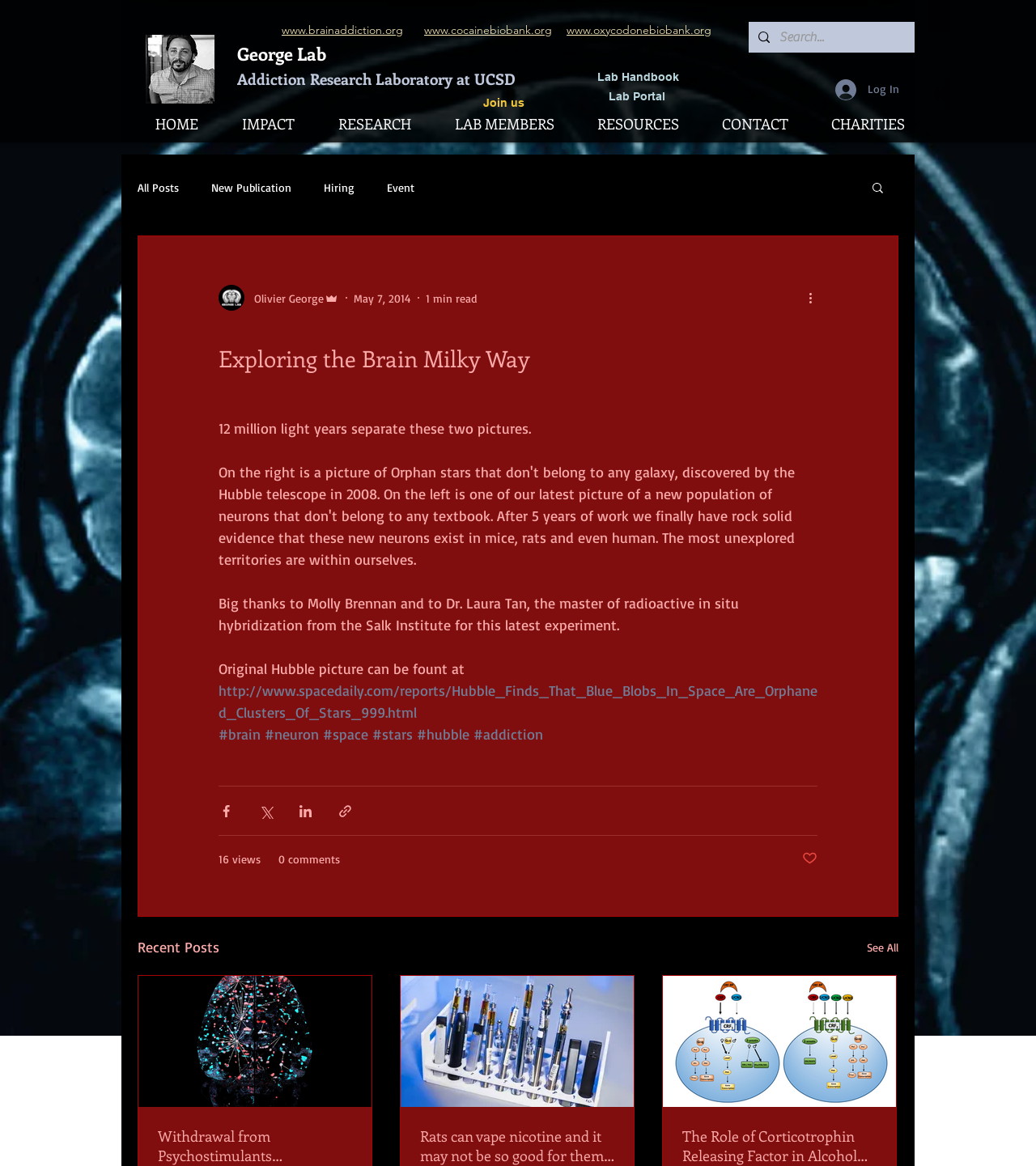Pinpoint the bounding box coordinates of the clickable element needed to complete the instruction: "Read the article about Exploring the Brain Milky Way". The coordinates should be provided as four float numbers between 0 and 1: [left, top, right, bottom].

[0.211, 0.285, 0.789, 0.322]